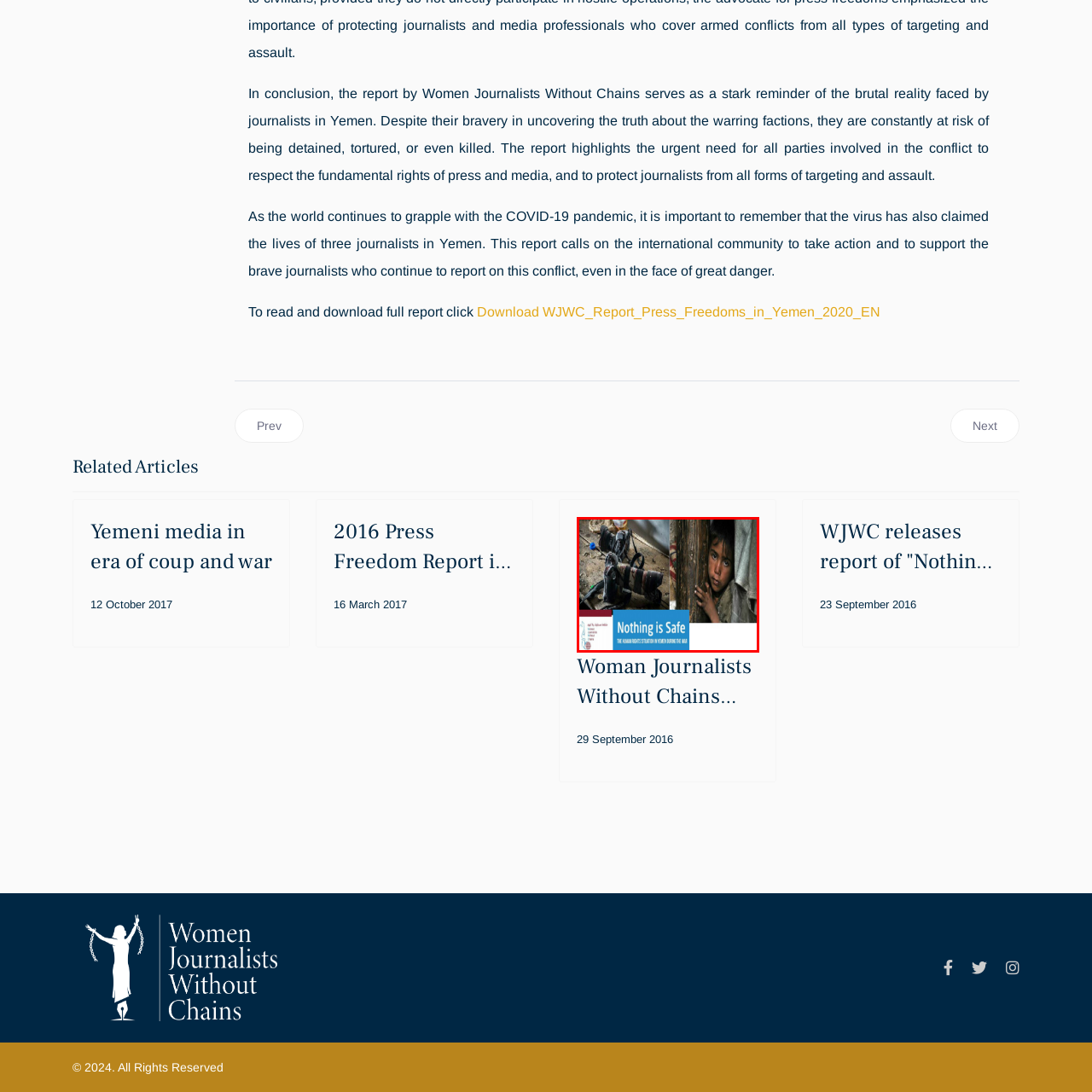Carefully look at the image inside the red box and answer the subsequent question in as much detail as possible, using the information from the image: 
What is the child doing in the image?

The right side of the image features a vulnerable child peering through a dilapidated door, which encapsulates the tragic human impact of war and the perilous conditions many civilians endure.